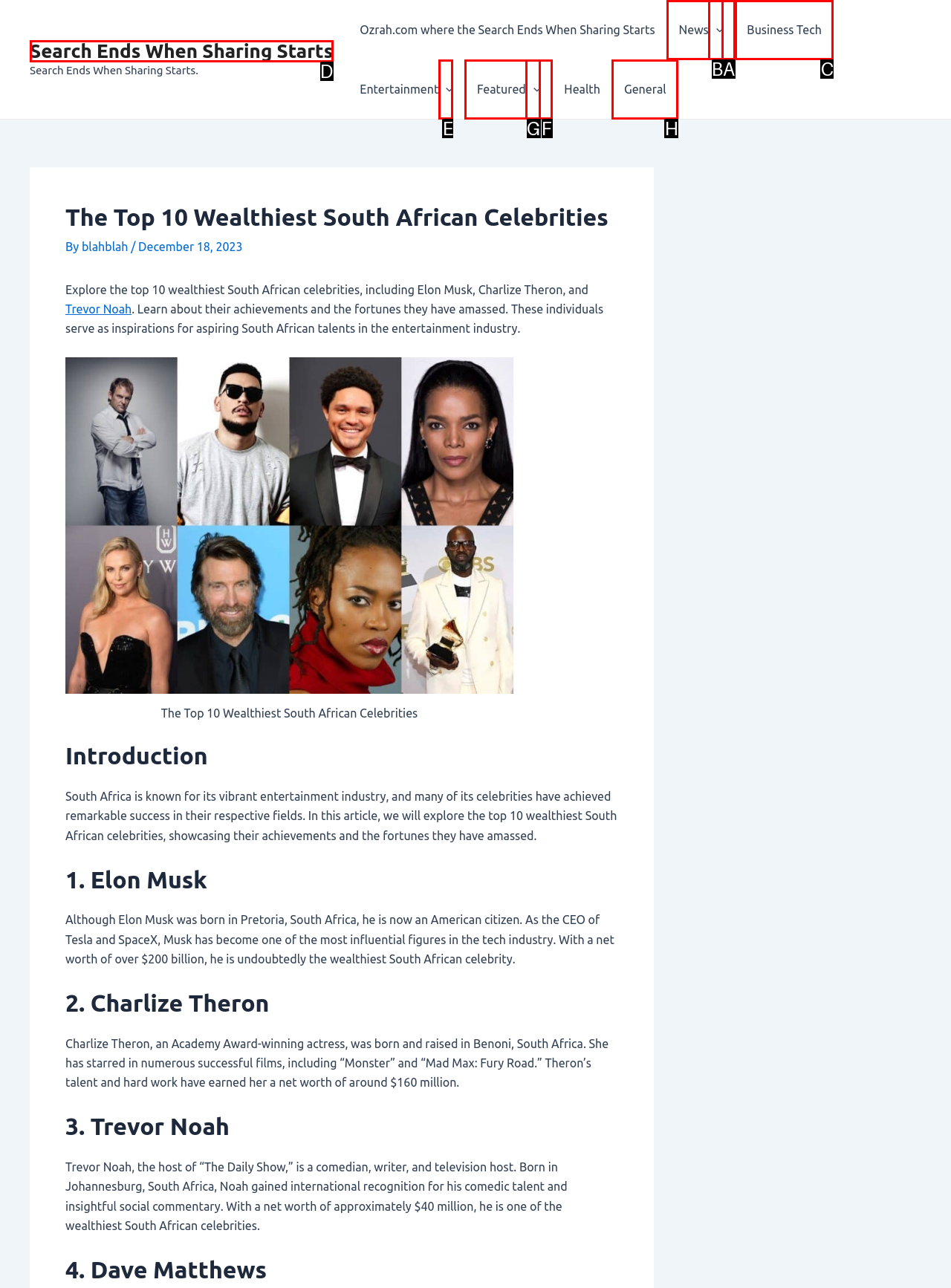Which HTML element fits the description: parent_node: Entertainment aria-label="Menu Toggle"? Respond with the letter of the appropriate option directly.

E